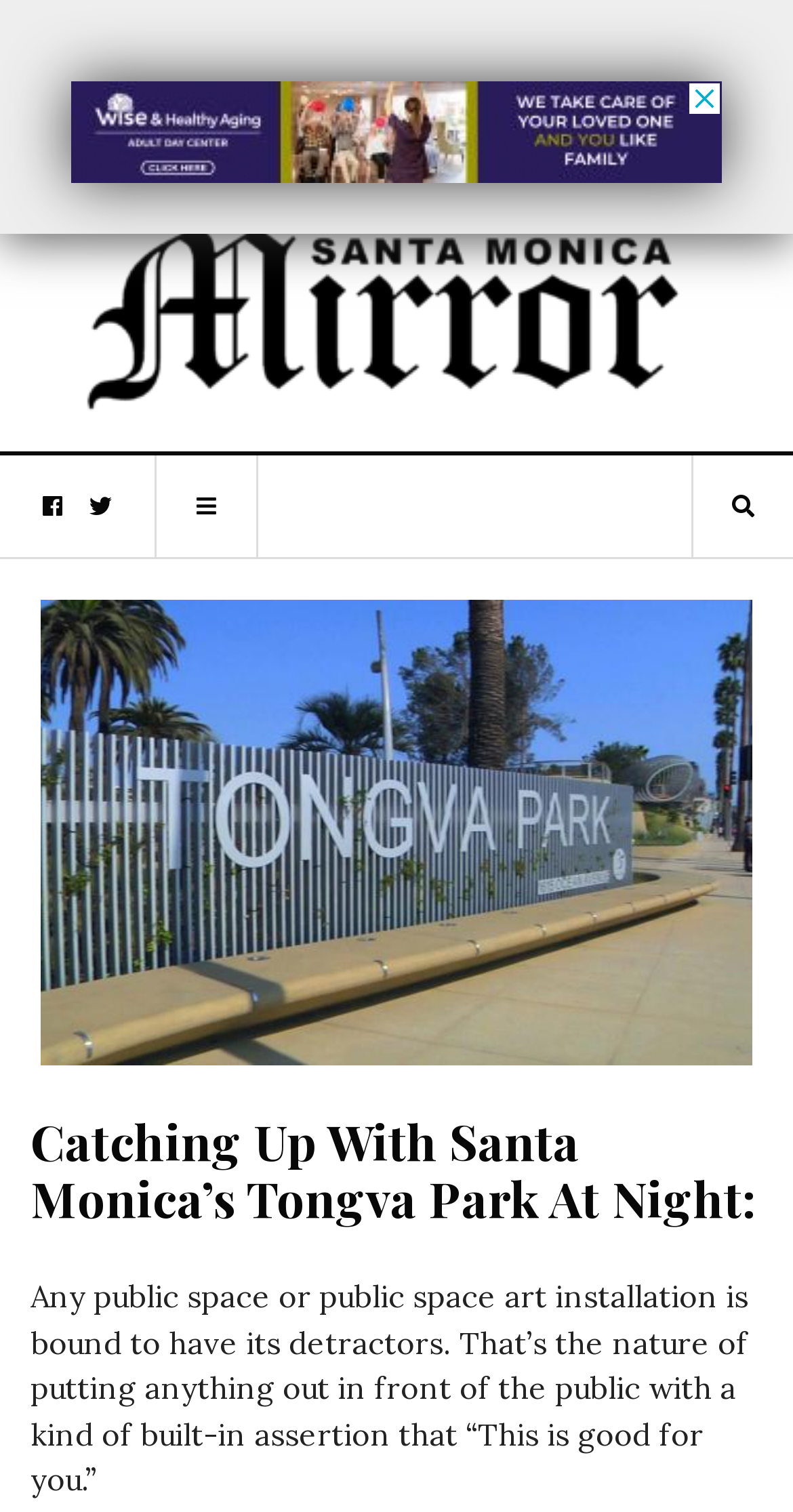Identify and provide the main heading of the webpage.

Catching Up With Santa Monica’s Tongva Park At Night: